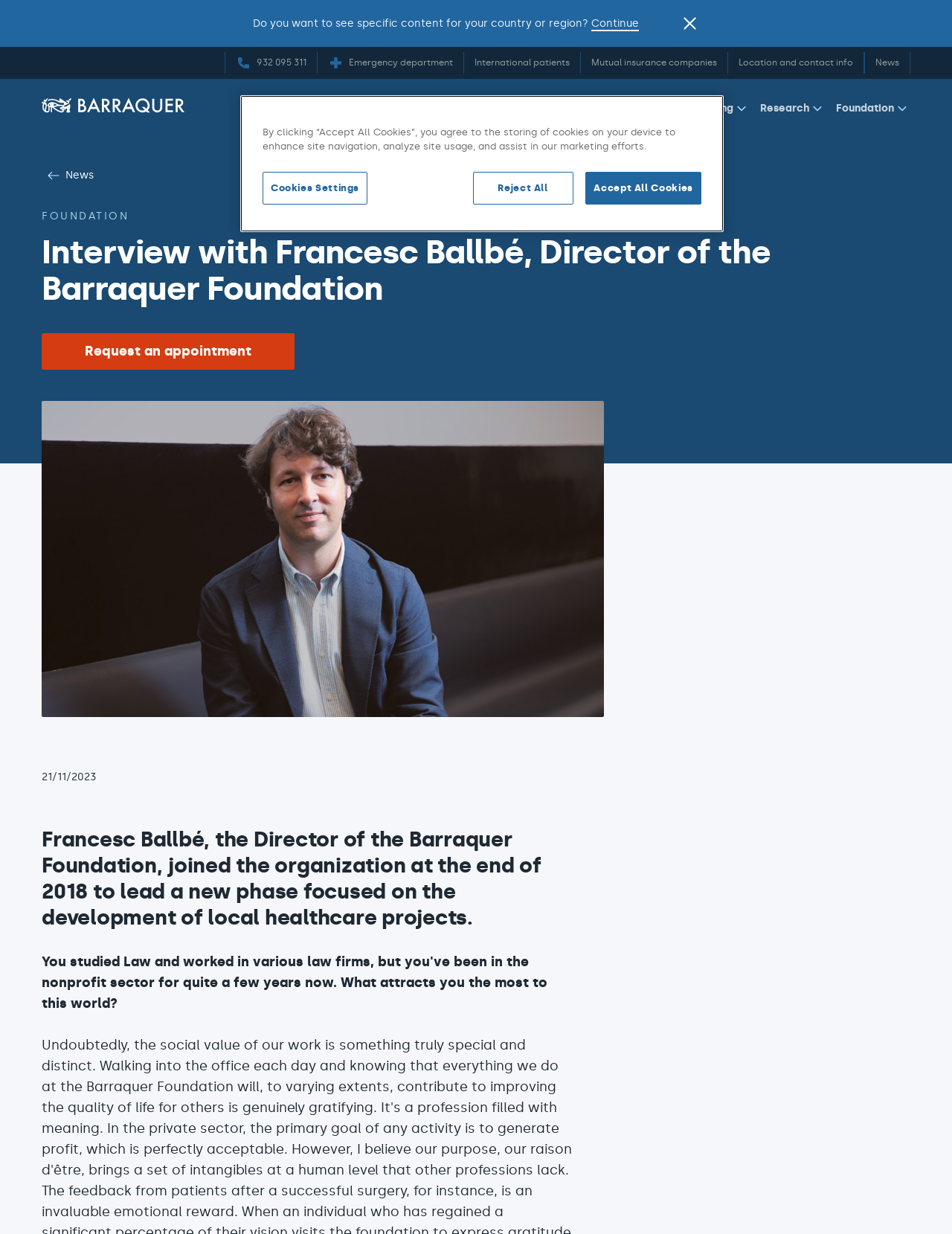Consider the image and give a detailed and elaborate answer to the question: 
What is the purpose of the button 'Request an appointment'?

I inferred the answer by looking at the button 'Request an appointment' which is likely to be used to request an appointment with the foundation or its director.